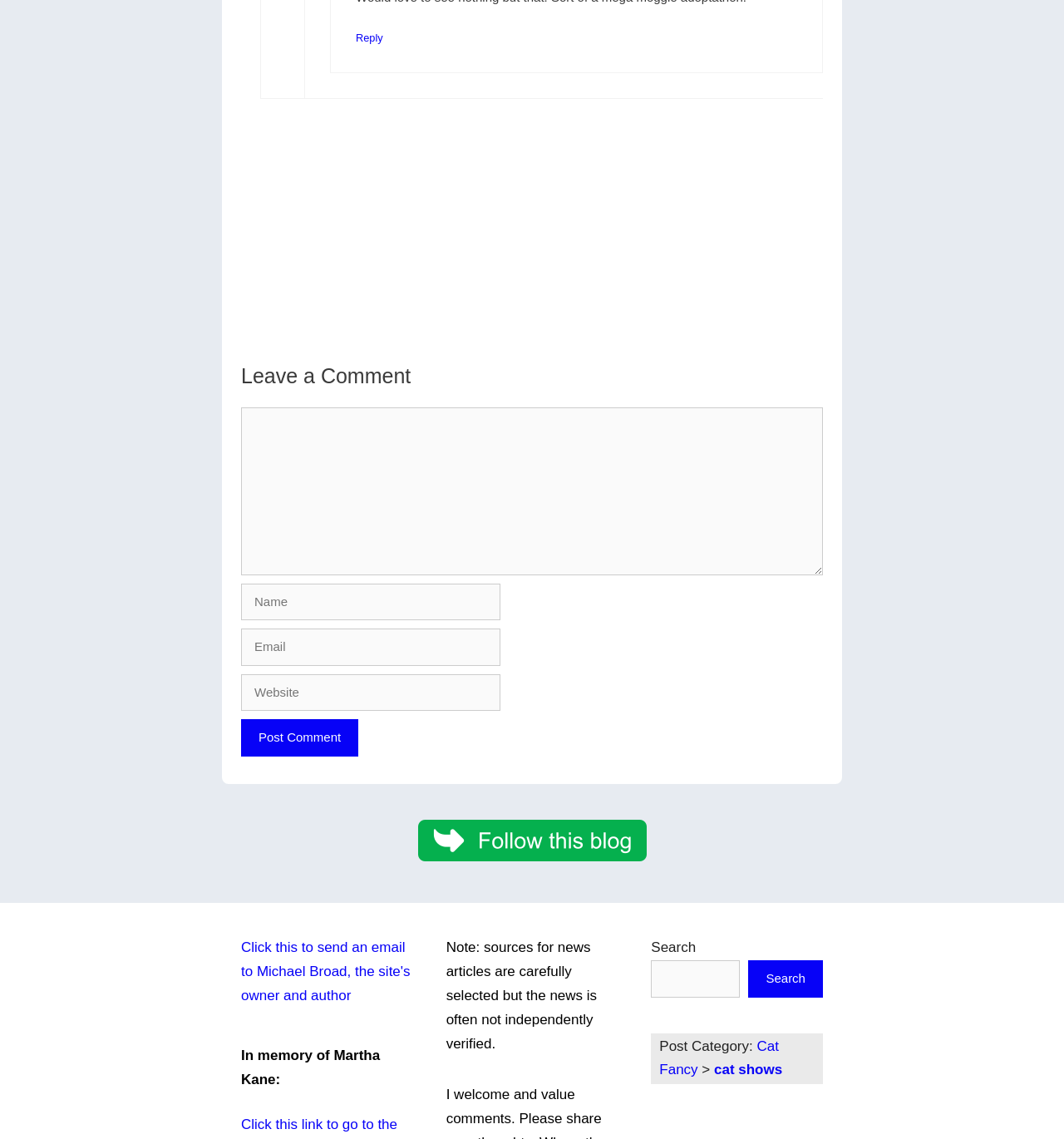Please determine the bounding box coordinates for the UI element described as: "name="submit" value="Post Comment"".

[0.227, 0.631, 0.337, 0.664]